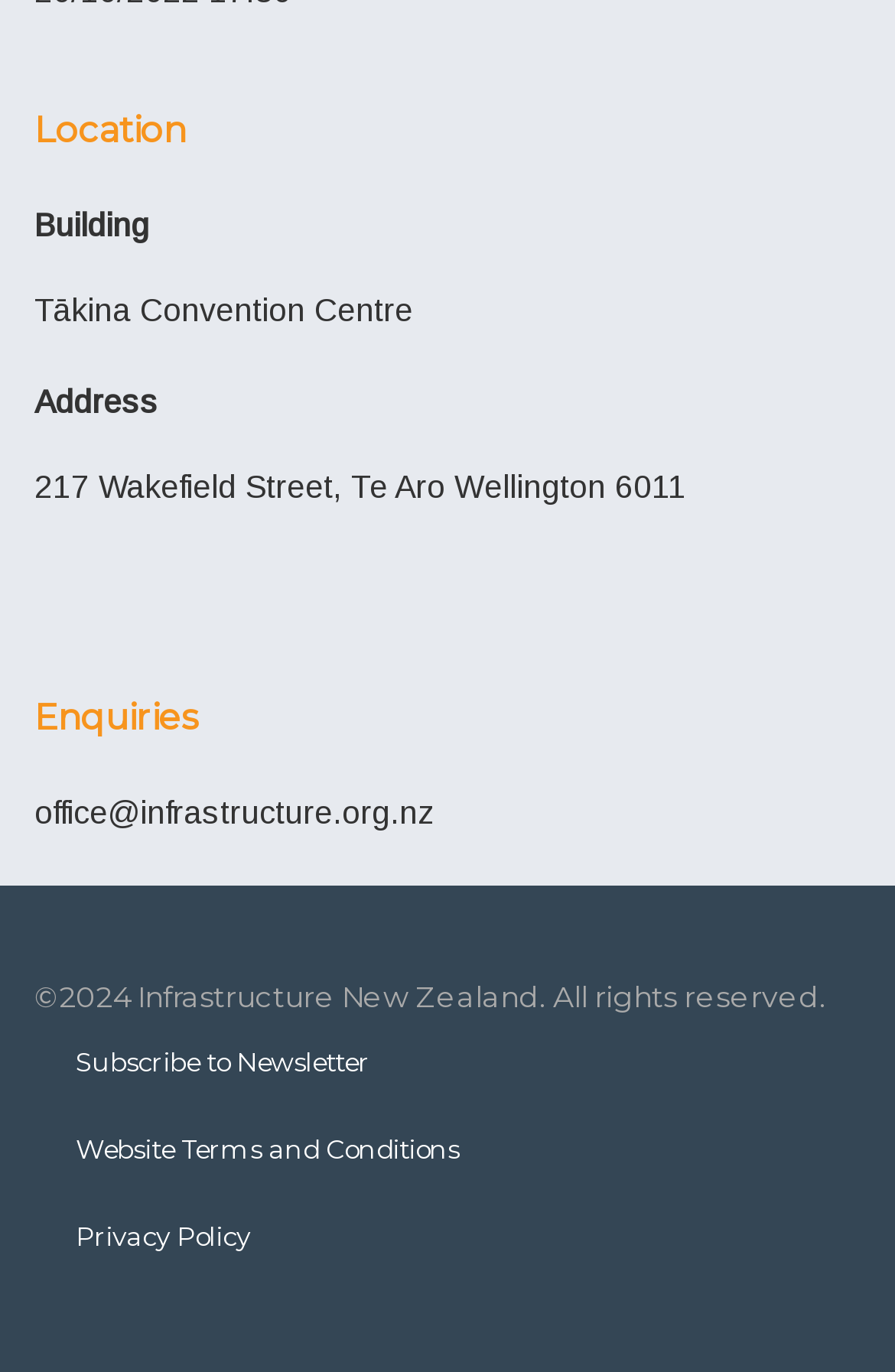Observe the image and answer the following question in detail: What is the email address for enquiries?

I found the answer by looking at the 'Enquiries' group, where I saw a StaticText element with the email address 'office@infrastructure.org.nz'.